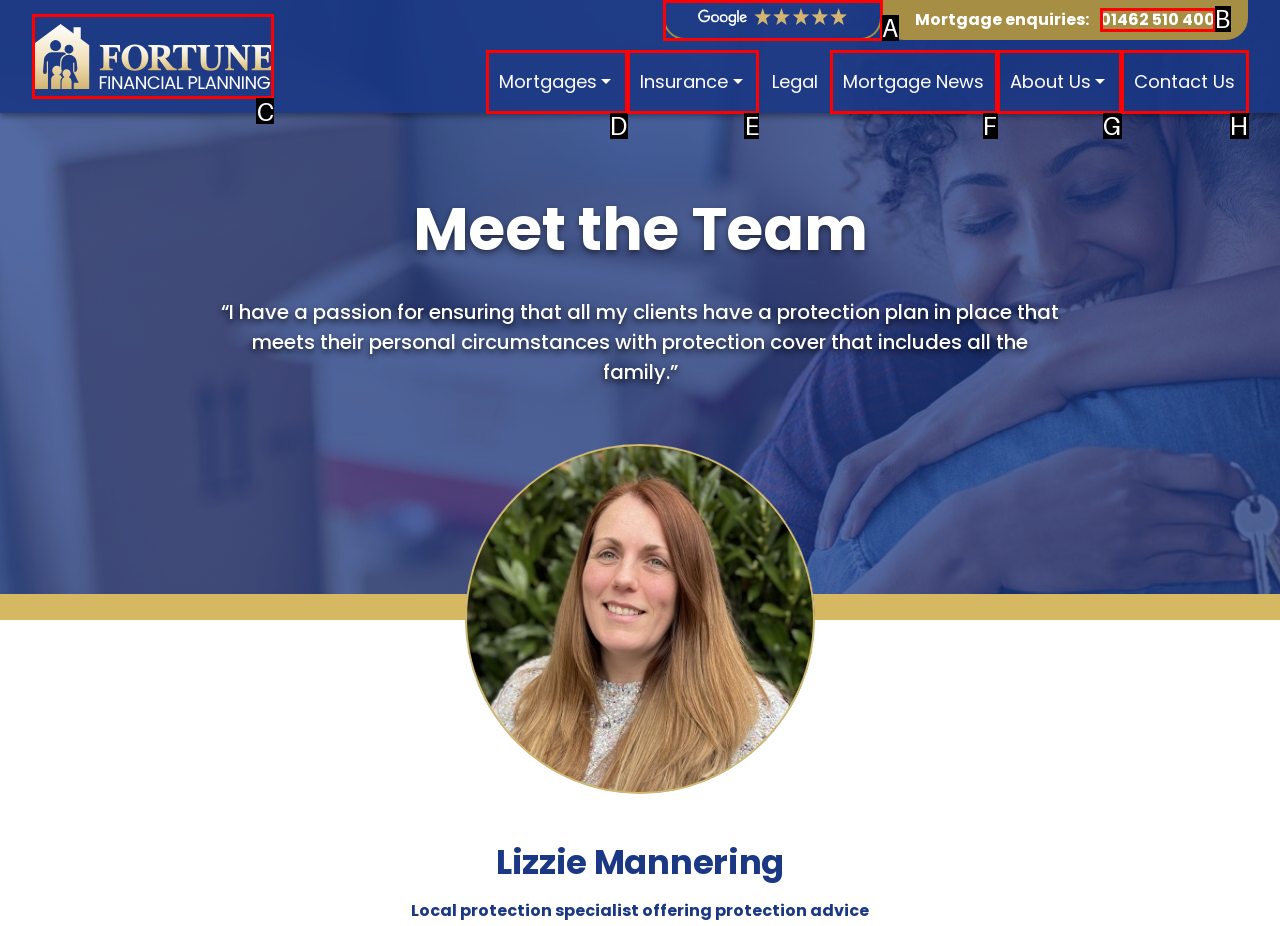Select the option that matches this description: 01462 510 400
Answer by giving the letter of the chosen option.

B